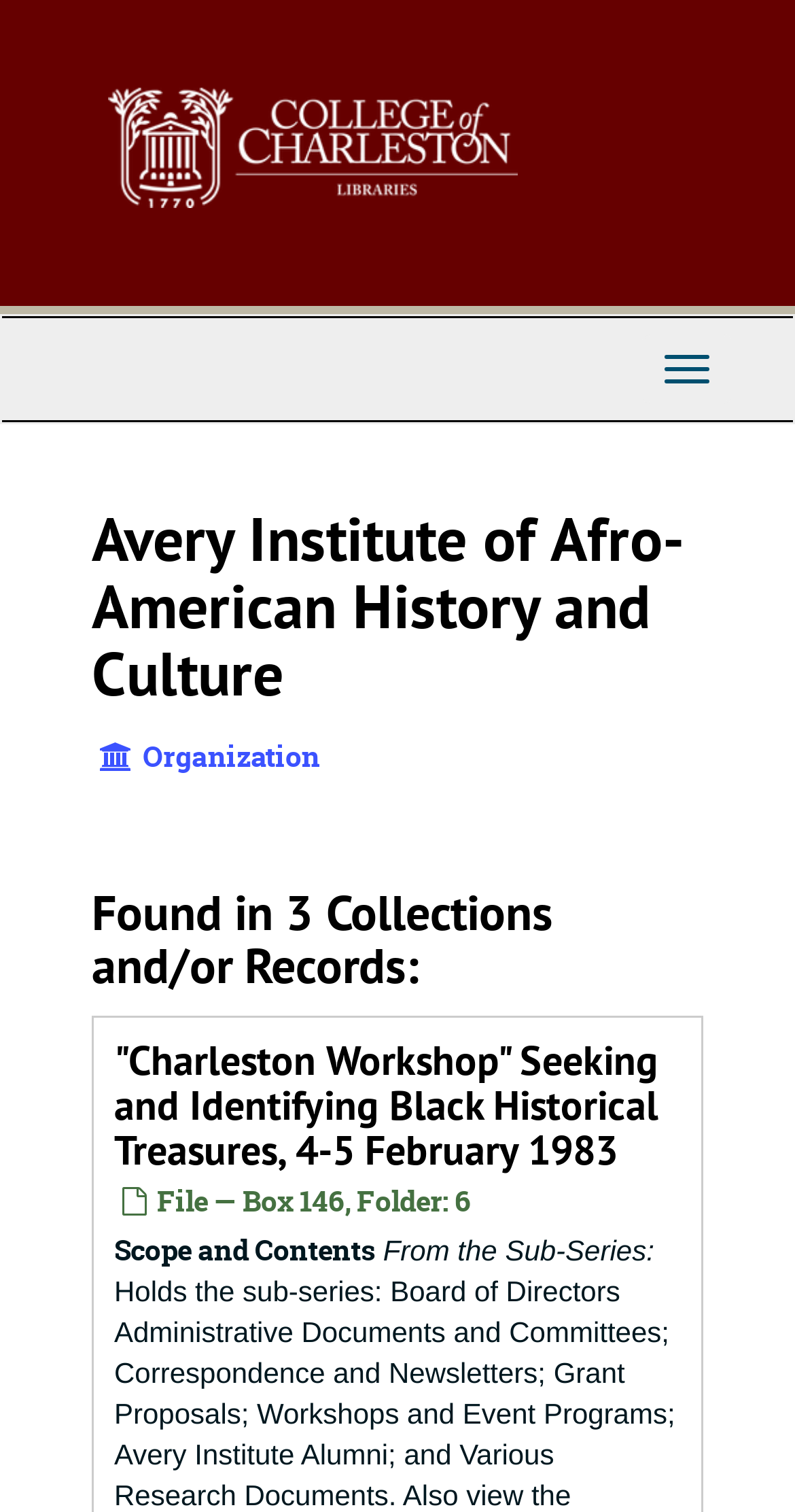Determine which piece of text is the heading of the webpage and provide it.

Avery Institute of Afro-American History and Culture